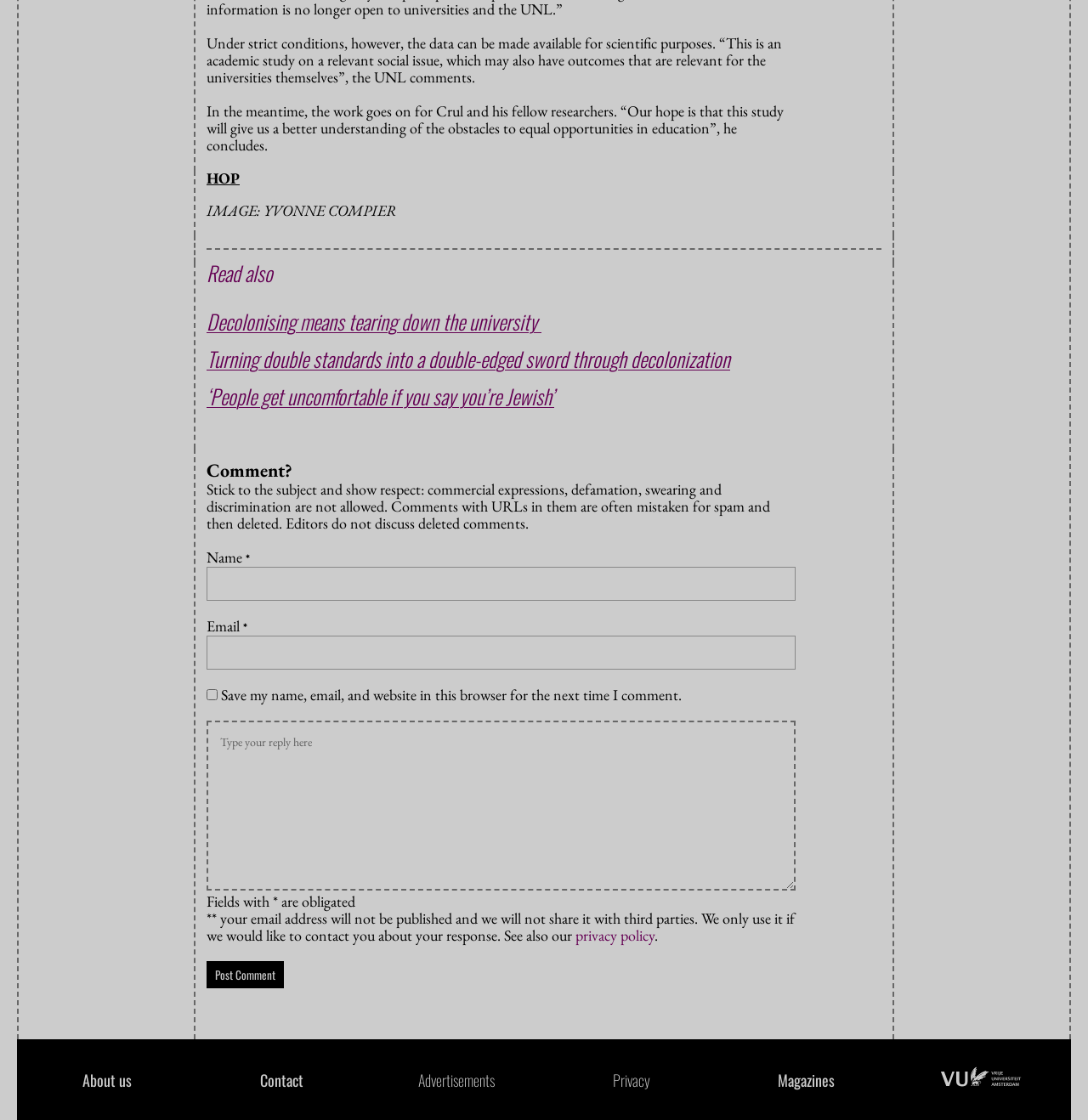Could you provide the bounding box coordinates for the portion of the screen to click to complete this instruction: "Type your reply in the comment box"?

[0.19, 0.644, 0.731, 0.795]